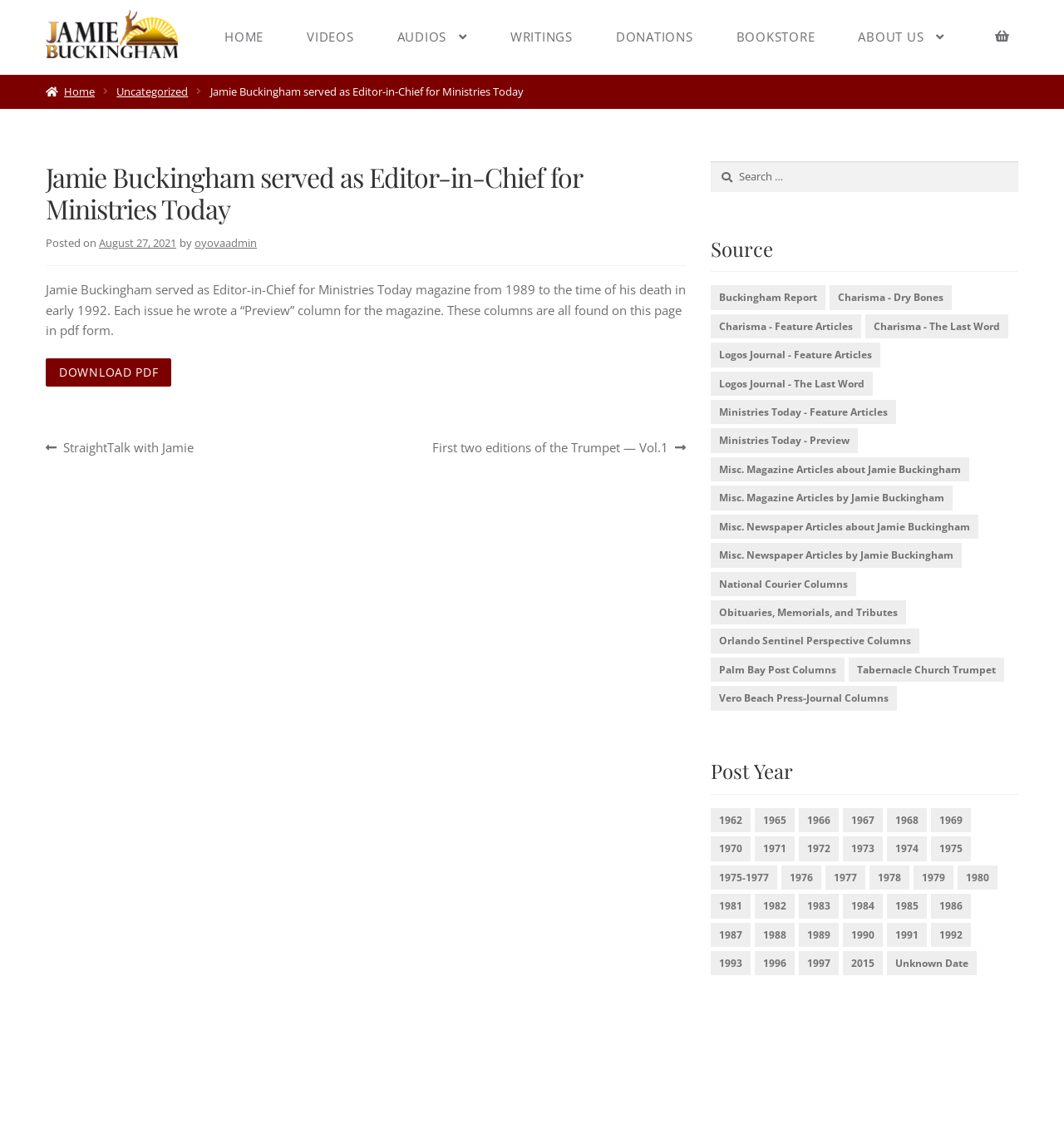Please mark the bounding box coordinates of the area that should be clicked to carry out the instruction: "Download the PDF".

[0.043, 0.316, 0.161, 0.341]